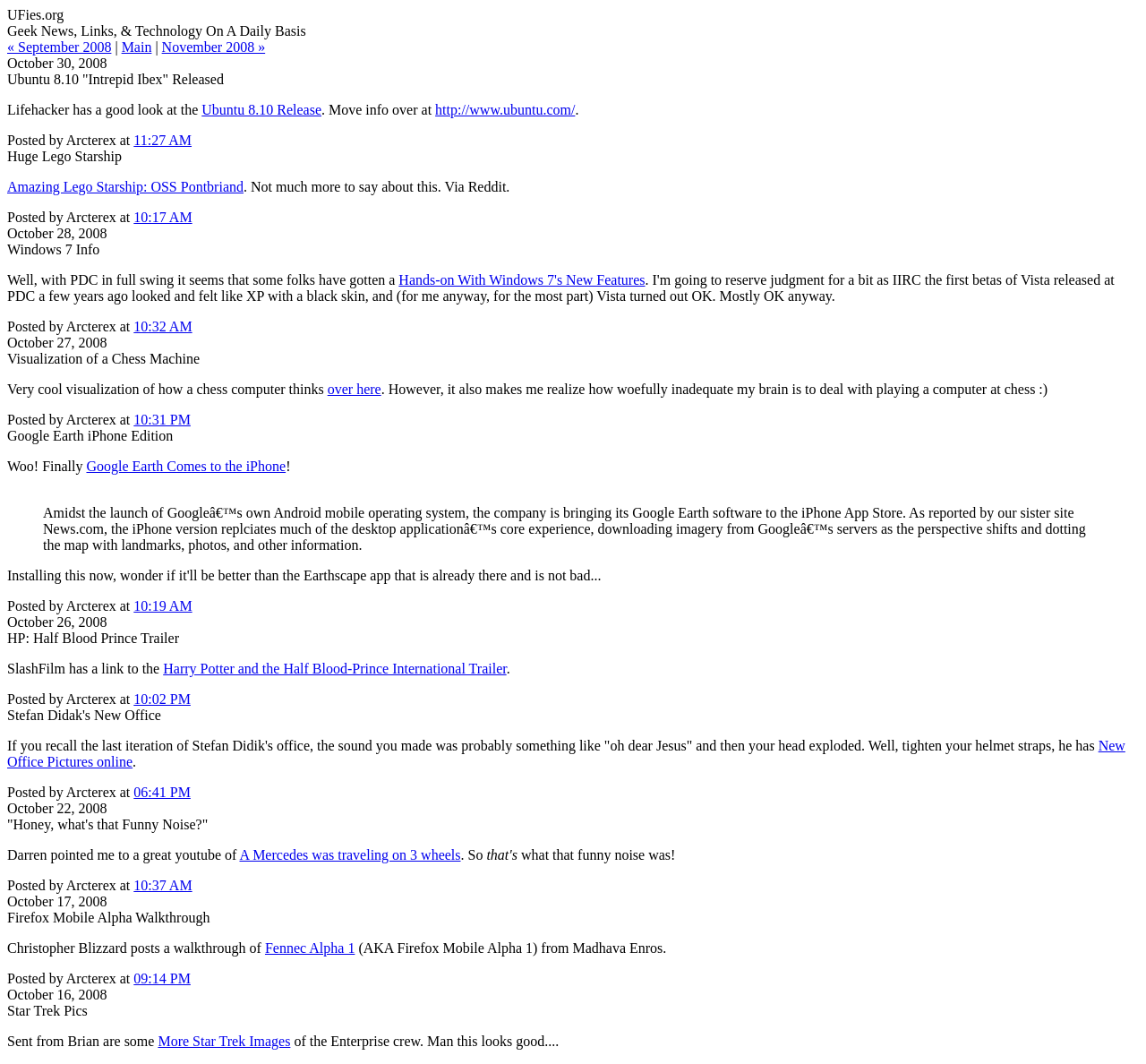Find the bounding box coordinates of the element's region that should be clicked in order to follow the given instruction: "Check out the Amazing Lego Starship". The coordinates should consist of four float numbers between 0 and 1, i.e., [left, top, right, bottom].

[0.006, 0.168, 0.212, 0.183]